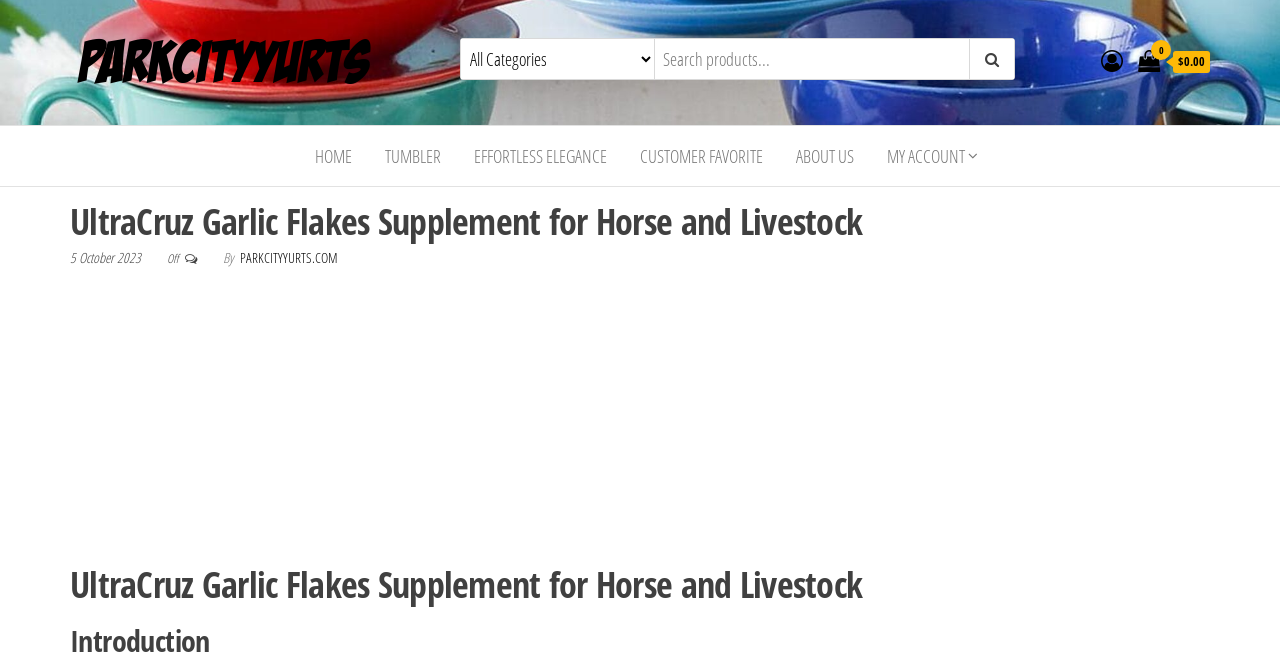Please determine the bounding box coordinates of the element to click in order to execute the following instruction: "go to customer favorite page". The coordinates should be four float numbers between 0 and 1, specified as [left, top, right, bottom].

[0.488, 0.19, 0.608, 0.281]